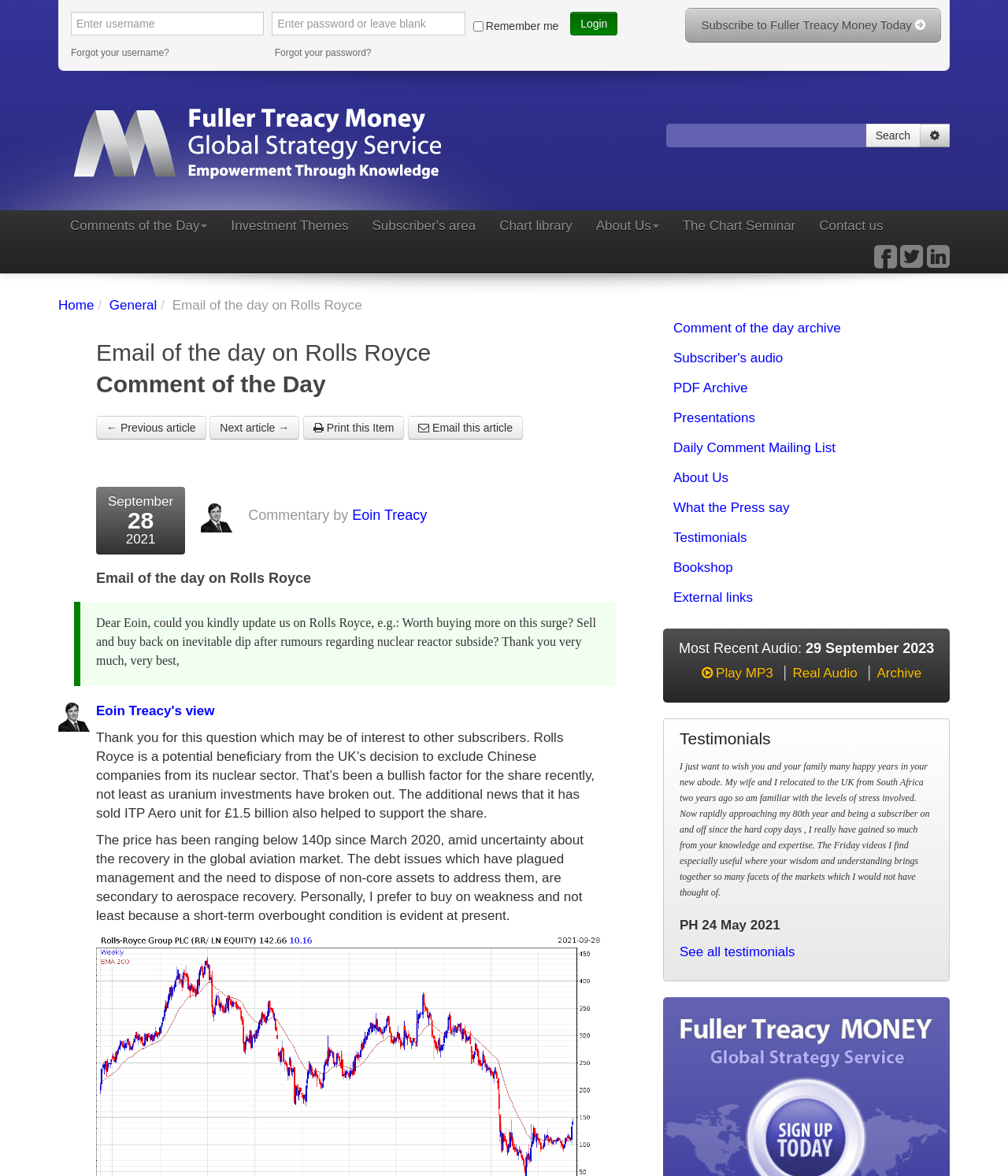Indicate the bounding box coordinates of the element that needs to be clicked to satisfy the following instruction: "Enter username". The coordinates should be four float numbers between 0 and 1, i.e., [left, top, right, bottom].

[0.07, 0.01, 0.262, 0.03]